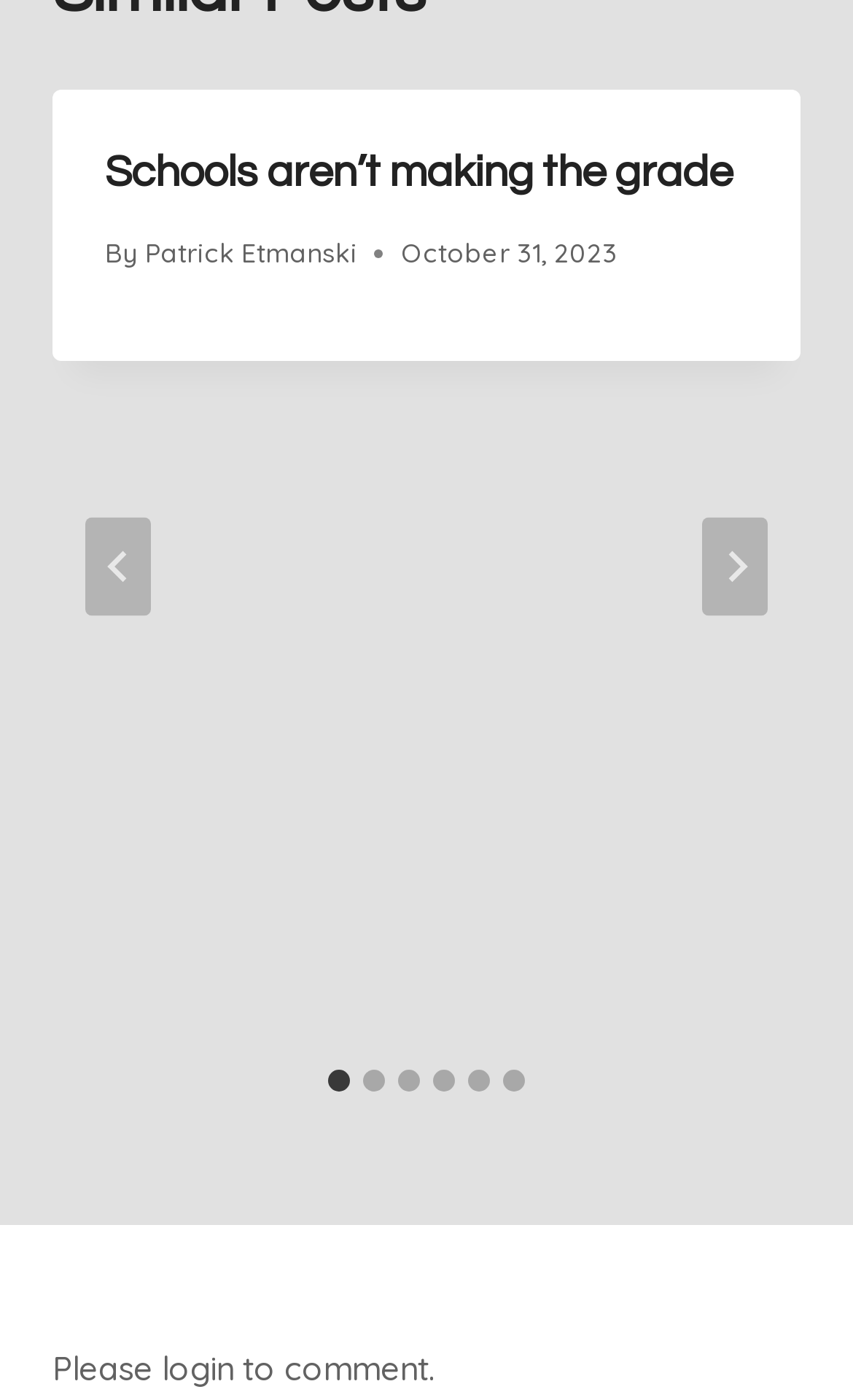How many slides are there in the article?
Respond to the question with a single word or phrase according to the image.

6